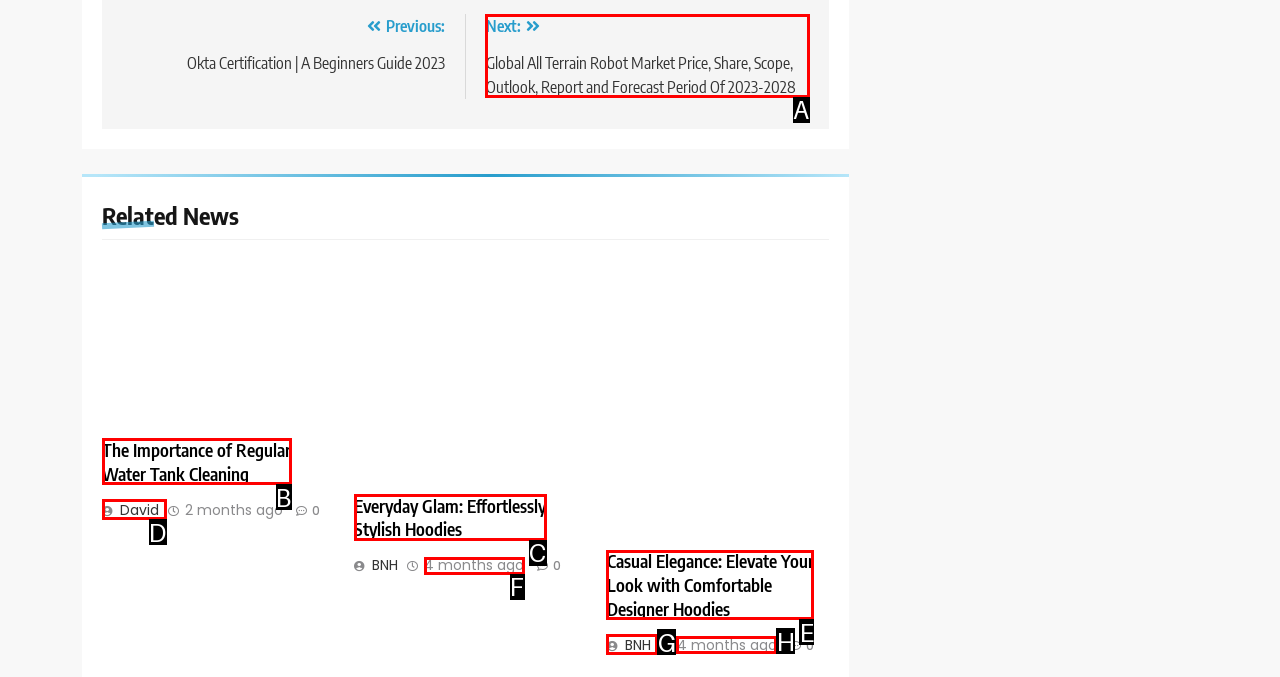Pick the option that best fits the description: 4 months ago. Reply with the letter of the matching option directly.

F